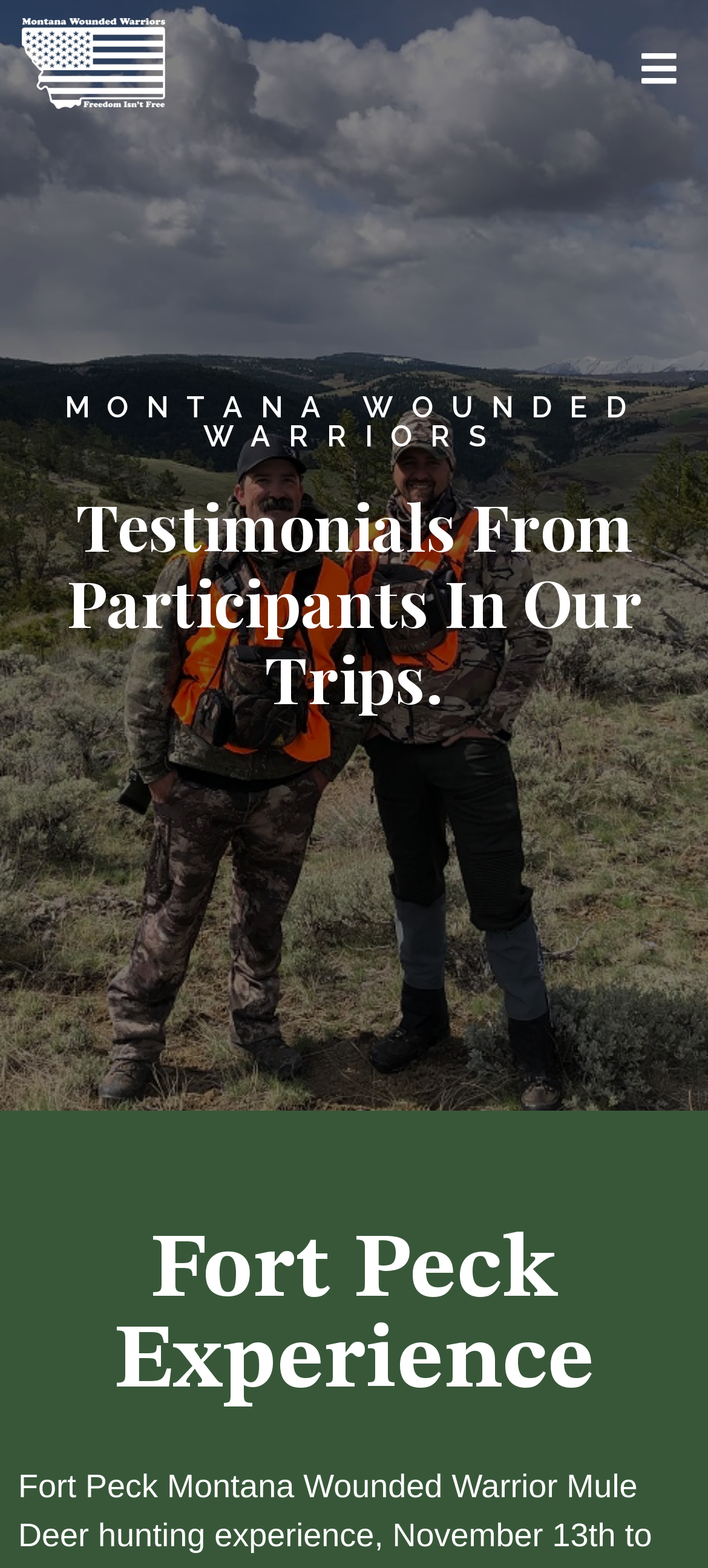Predict the bounding box of the UI element based on this description: "Menu".

[0.886, 0.023, 0.974, 0.067]